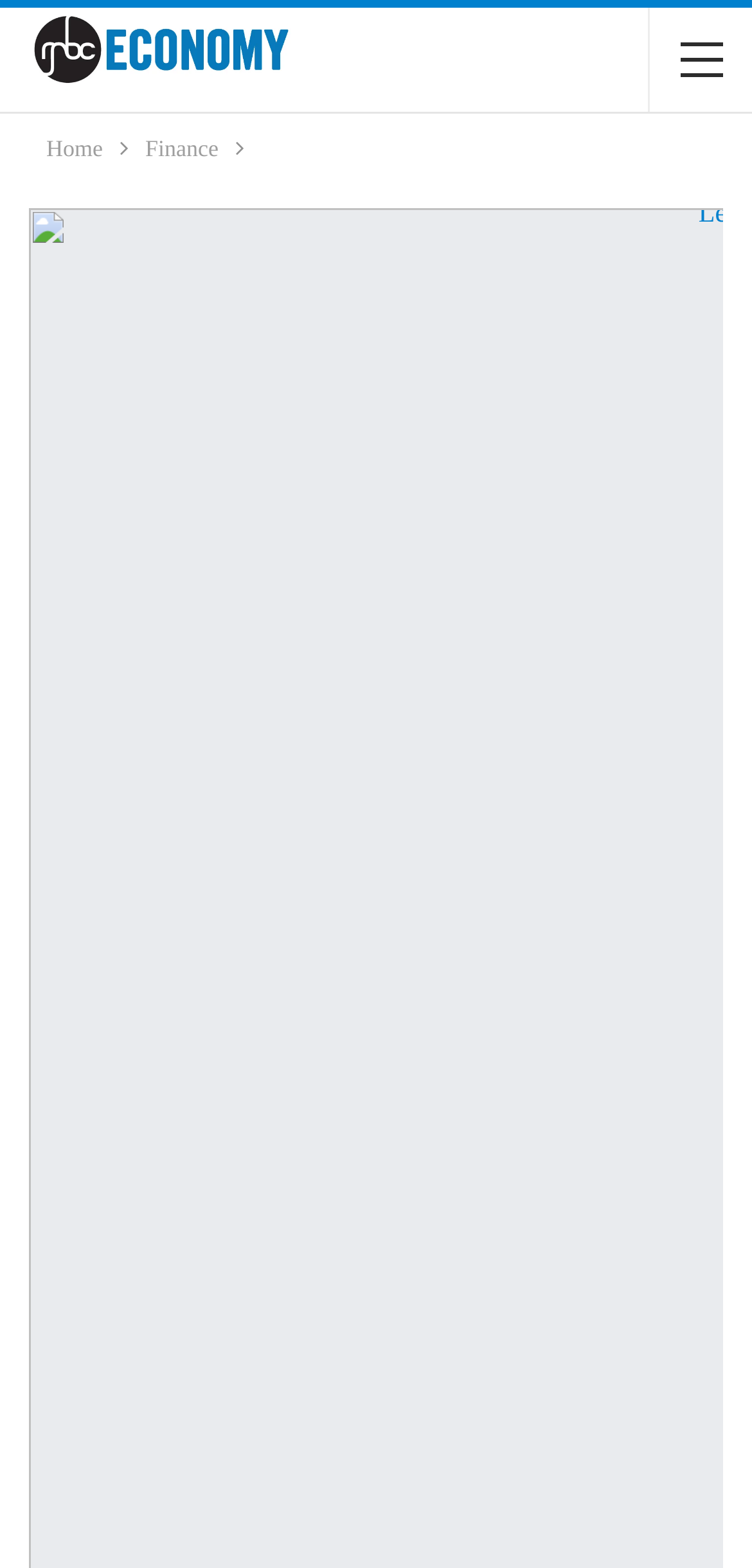Please find the top heading of the webpage and generate its text.

Top 5 Lending Institutions From Where You Can Lend Money